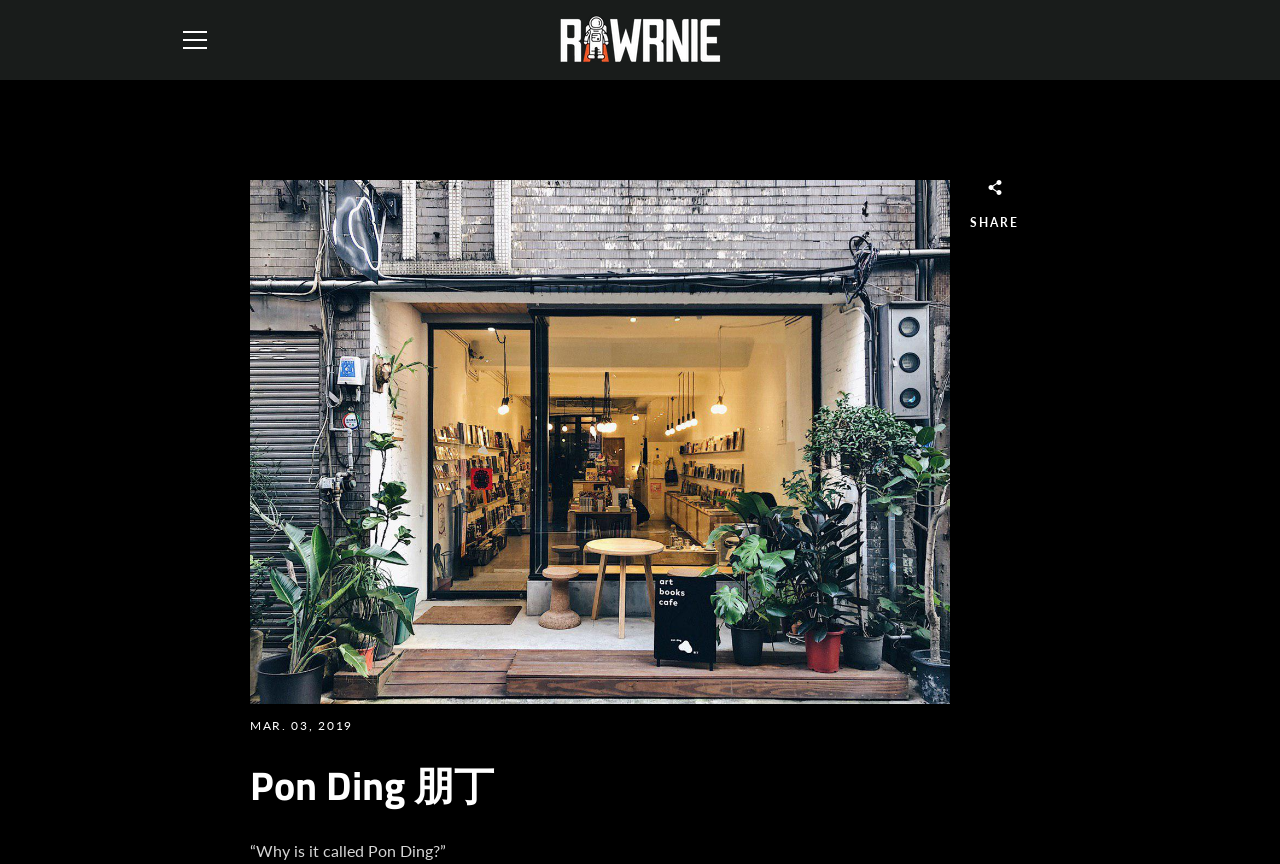Determine the bounding box coordinates for the region that must be clicked to execute the following instruction: "view the shopping cart".

[0.828, 0.017, 0.867, 0.075]